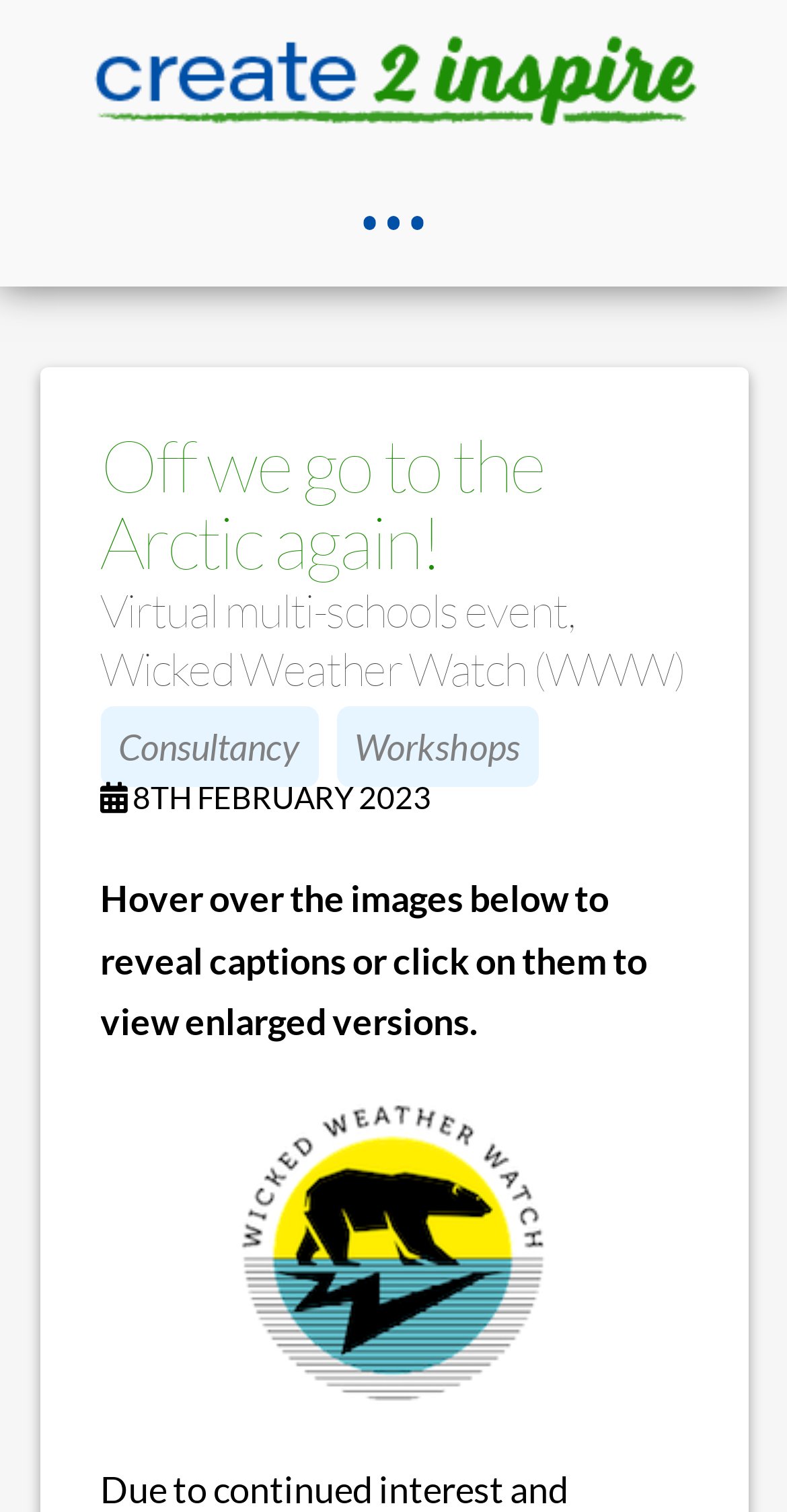Provide the bounding box coordinates of the HTML element described by the text: "aria-label="Toggle Off Canvas Content"". The coordinates should be in the format [left, top, right, bottom] with values between 0 and 1.

[0.419, 0.105, 0.581, 0.19]